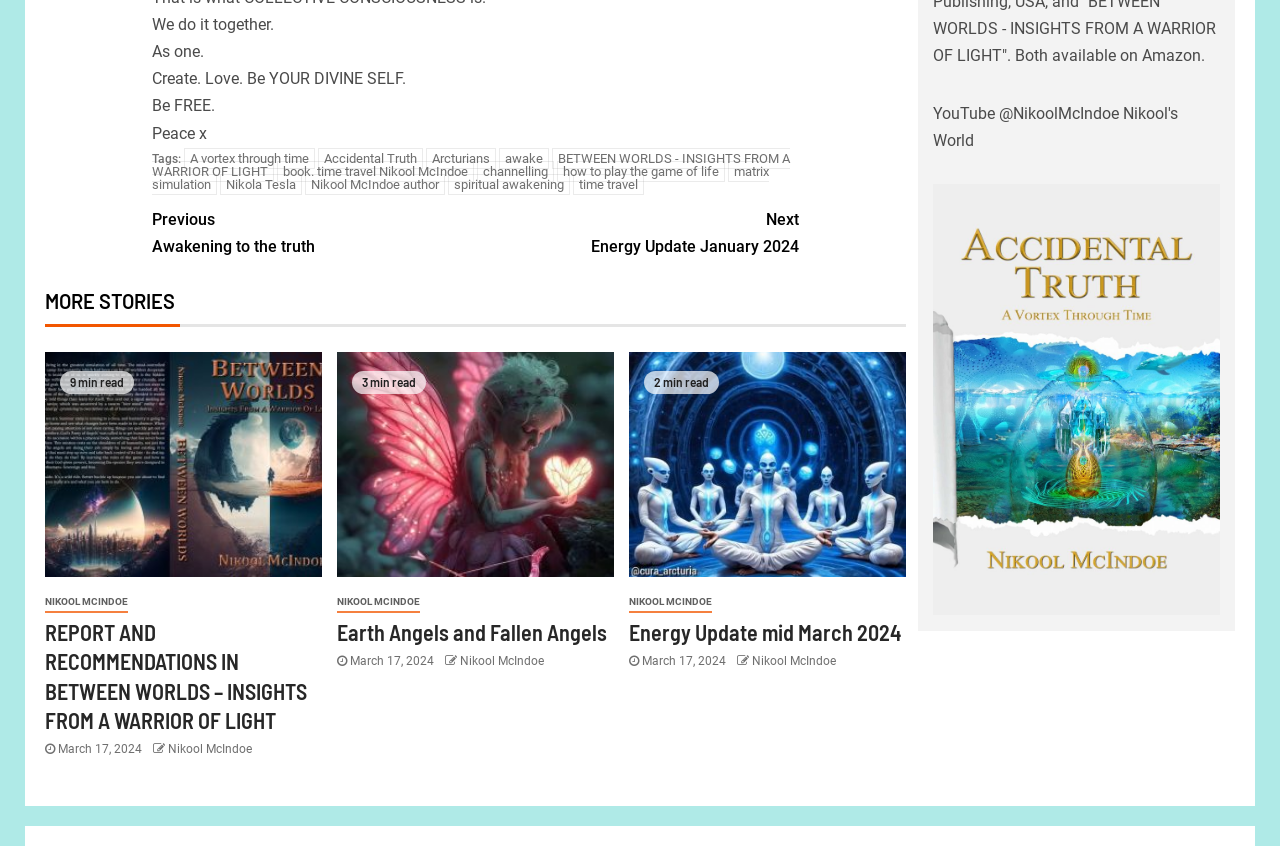What is the purpose of the 'Continue Reading' button?
Using the image as a reference, give a one-word or short phrase answer.

To read more